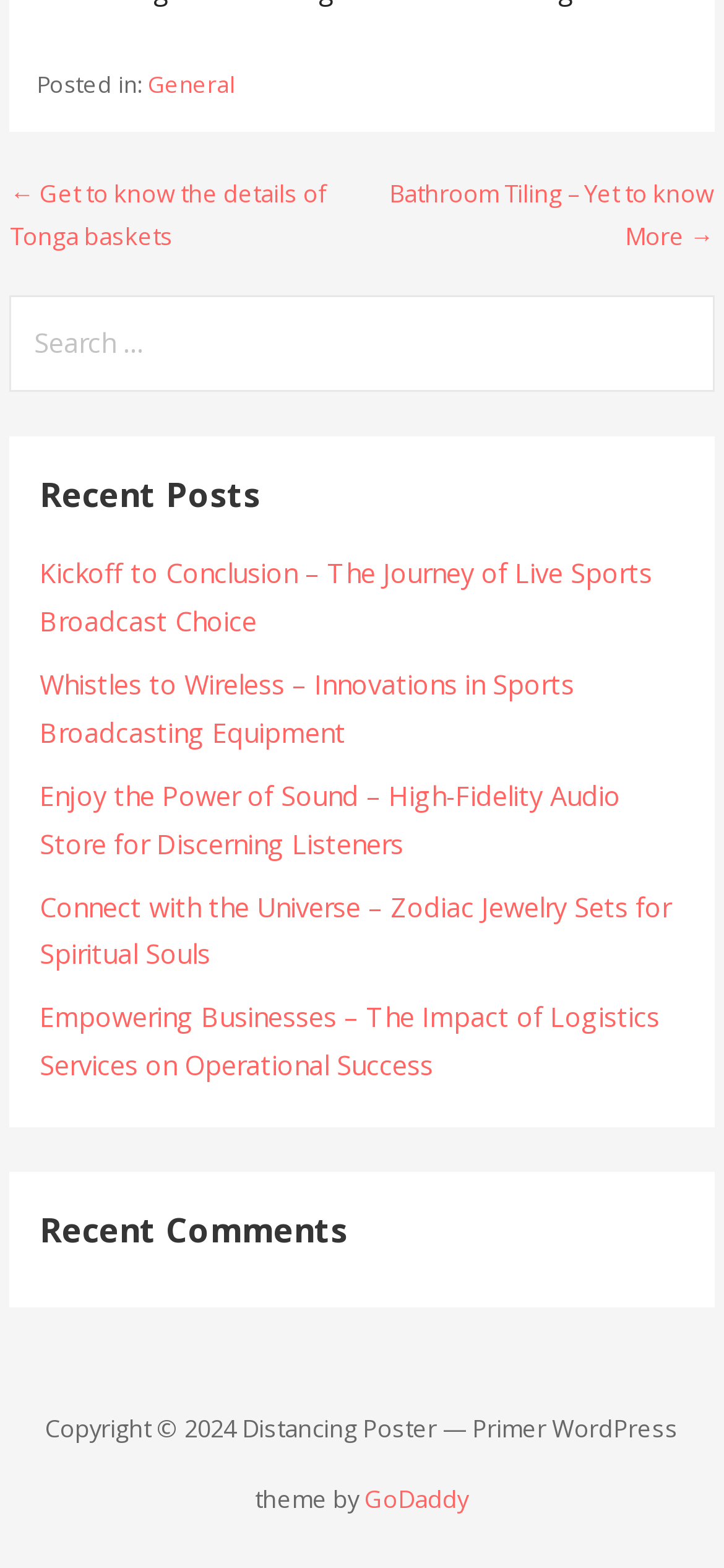What is the category of the first post?
Please use the image to deliver a detailed and complete answer.

The first post's category can be found by looking at the 'Posted in:' section, which is a StaticText element with OCR text 'Posted in:', and its adjacent link element with OCR text 'General'.